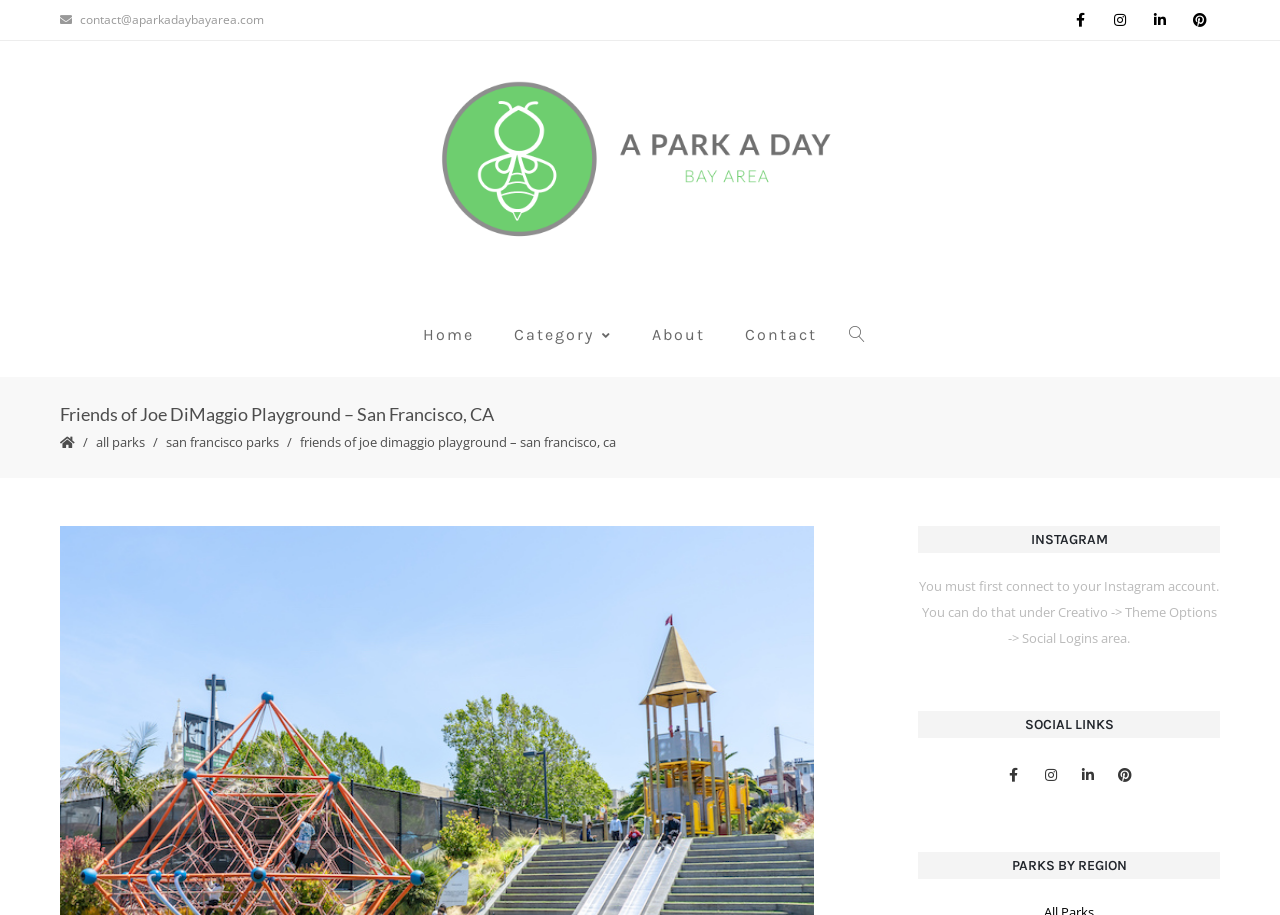Pinpoint the bounding box coordinates of the element to be clicked to execute the instruction: "connect to instagram".

[0.718, 0.575, 0.953, 0.605]